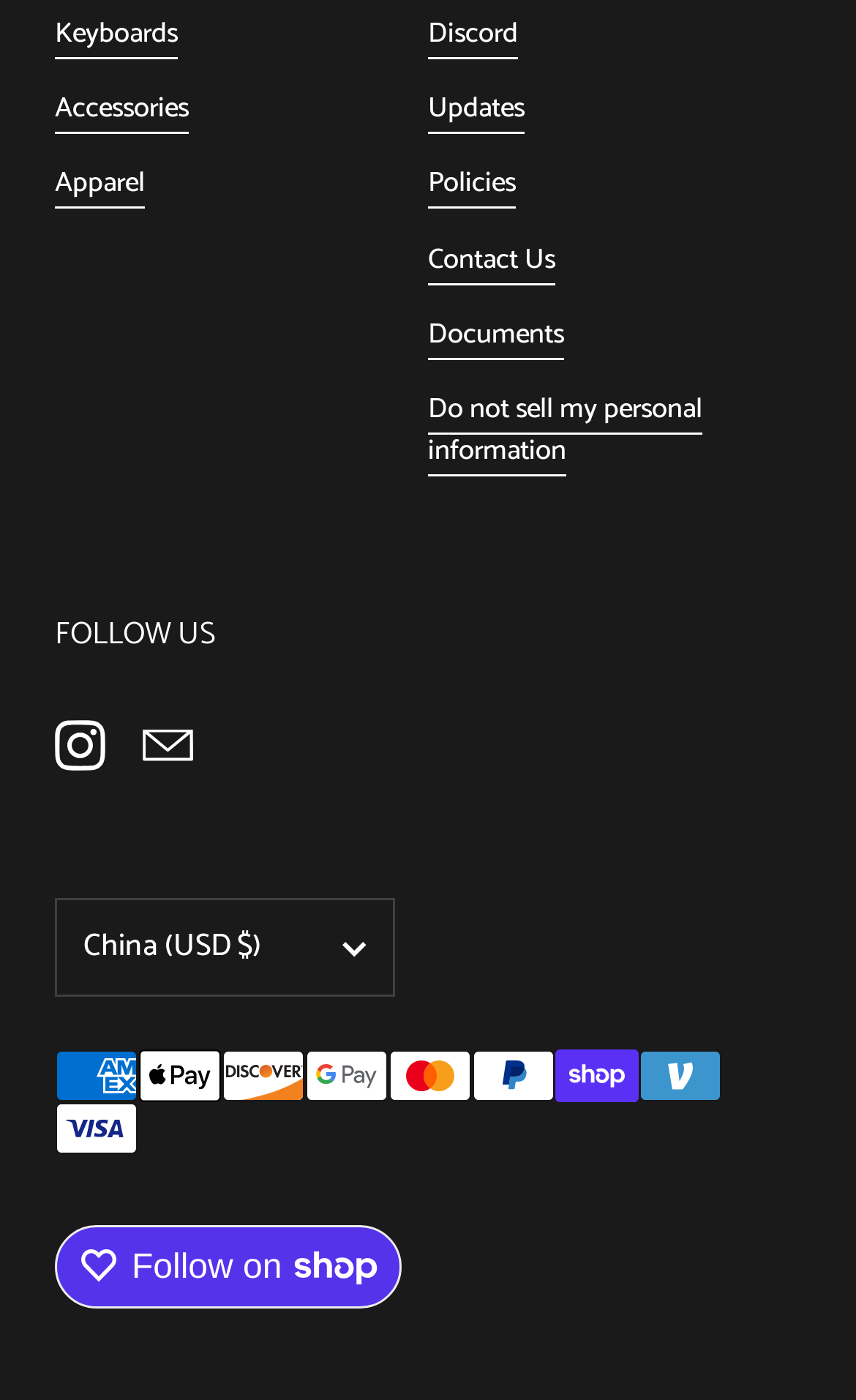Please find the bounding box coordinates of the element that you should click to achieve the following instruction: "Follow on Shop". The coordinates should be presented as four float numbers between 0 and 1: [left, top, right, bottom].

[0.064, 0.875, 0.469, 0.933]